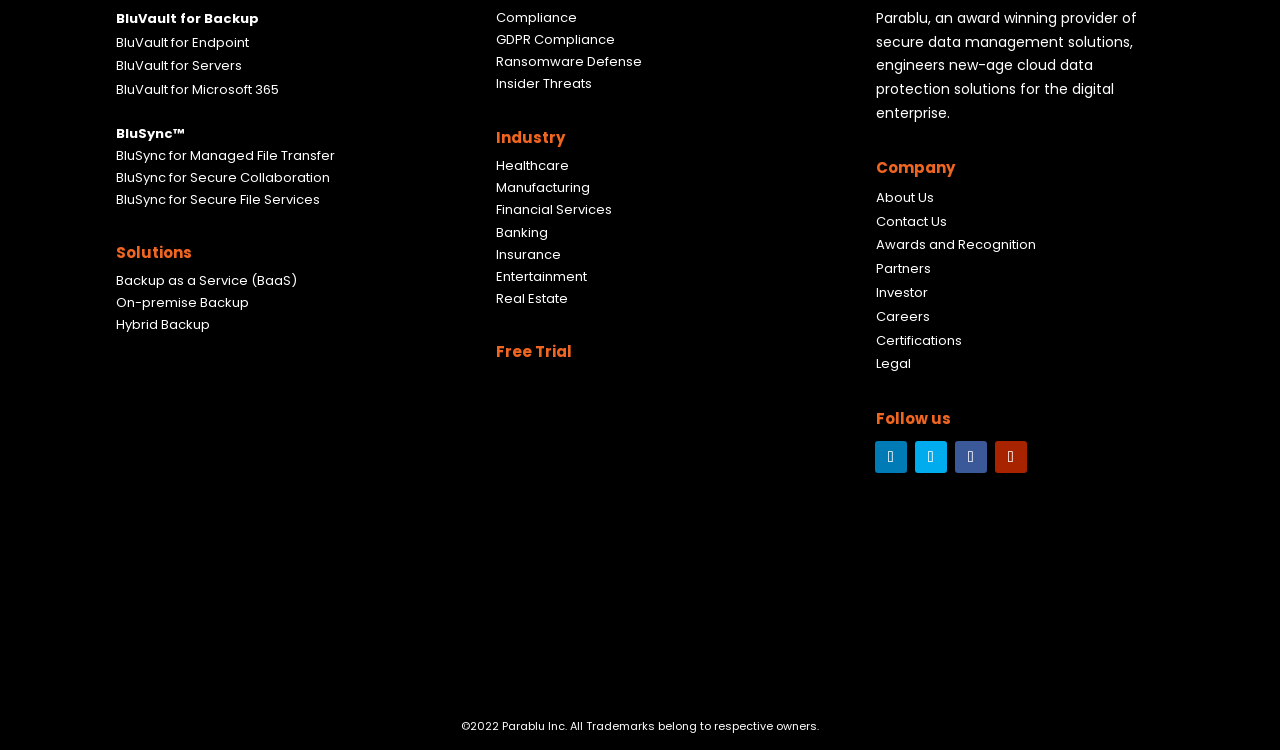Locate the bounding box coordinates of the area where you should click to accomplish the instruction: "Explore Healthcare solutions".

[0.387, 0.169, 0.444, 0.194]